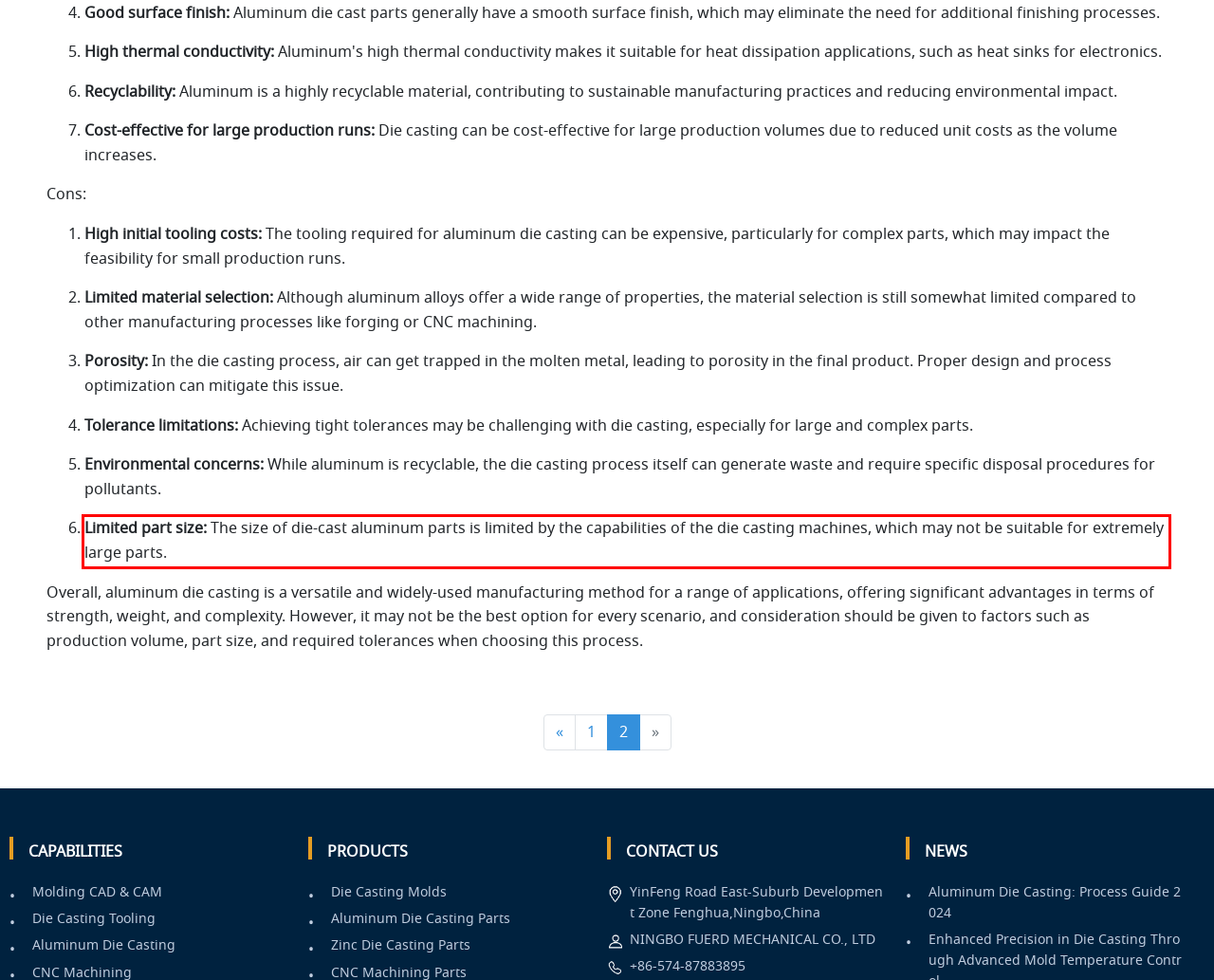Using the provided webpage screenshot, identify and read the text within the red rectangle bounding box.

Limited part size: The size of die-cast aluminum parts is limited by the capabilities of the die casting machines, which may not be suitable for extremely large parts.